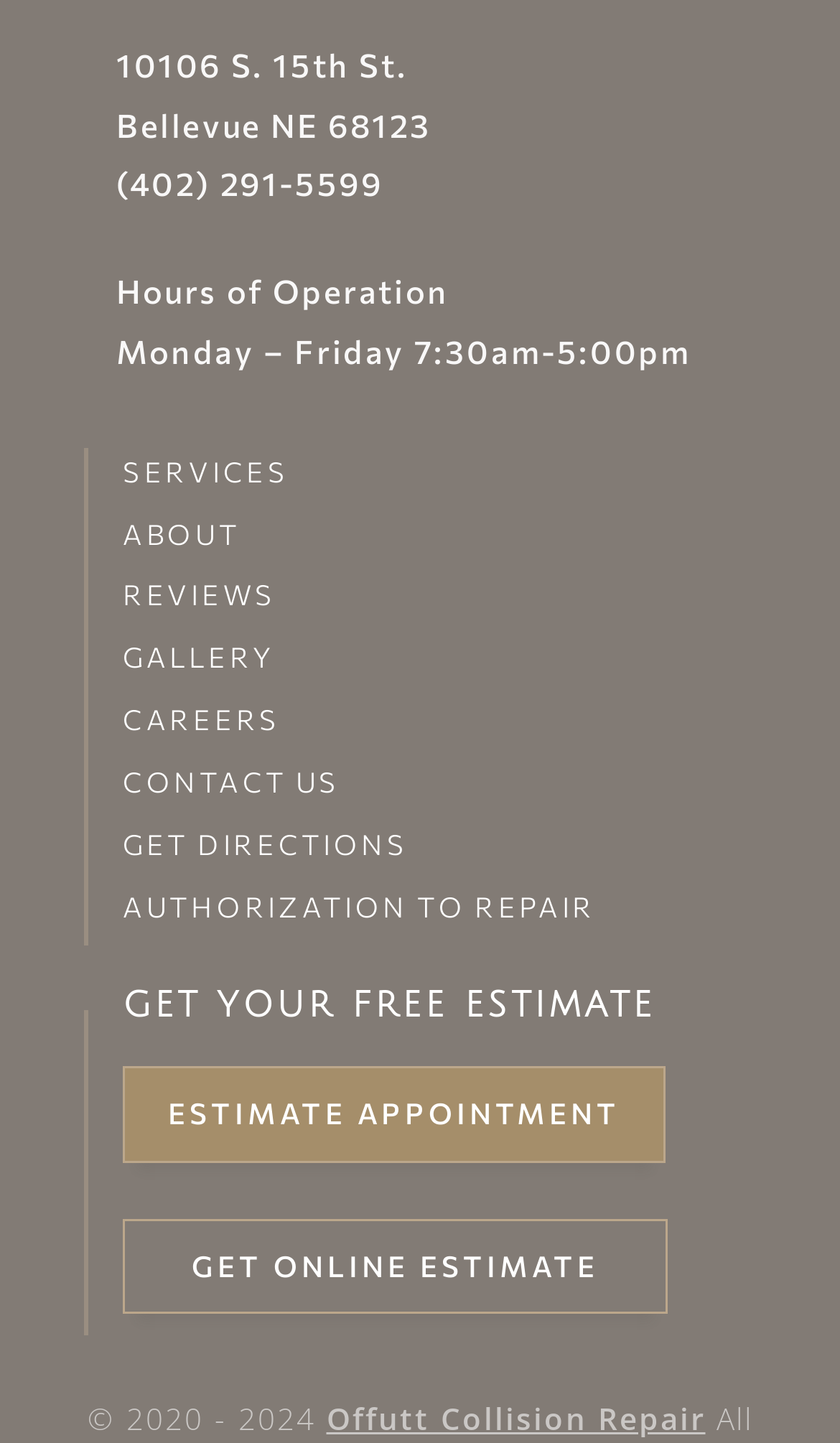Can you find the bounding box coordinates of the area I should click to execute the following instruction: "visit offutt collision repair website"?

[0.388, 0.969, 0.84, 0.997]